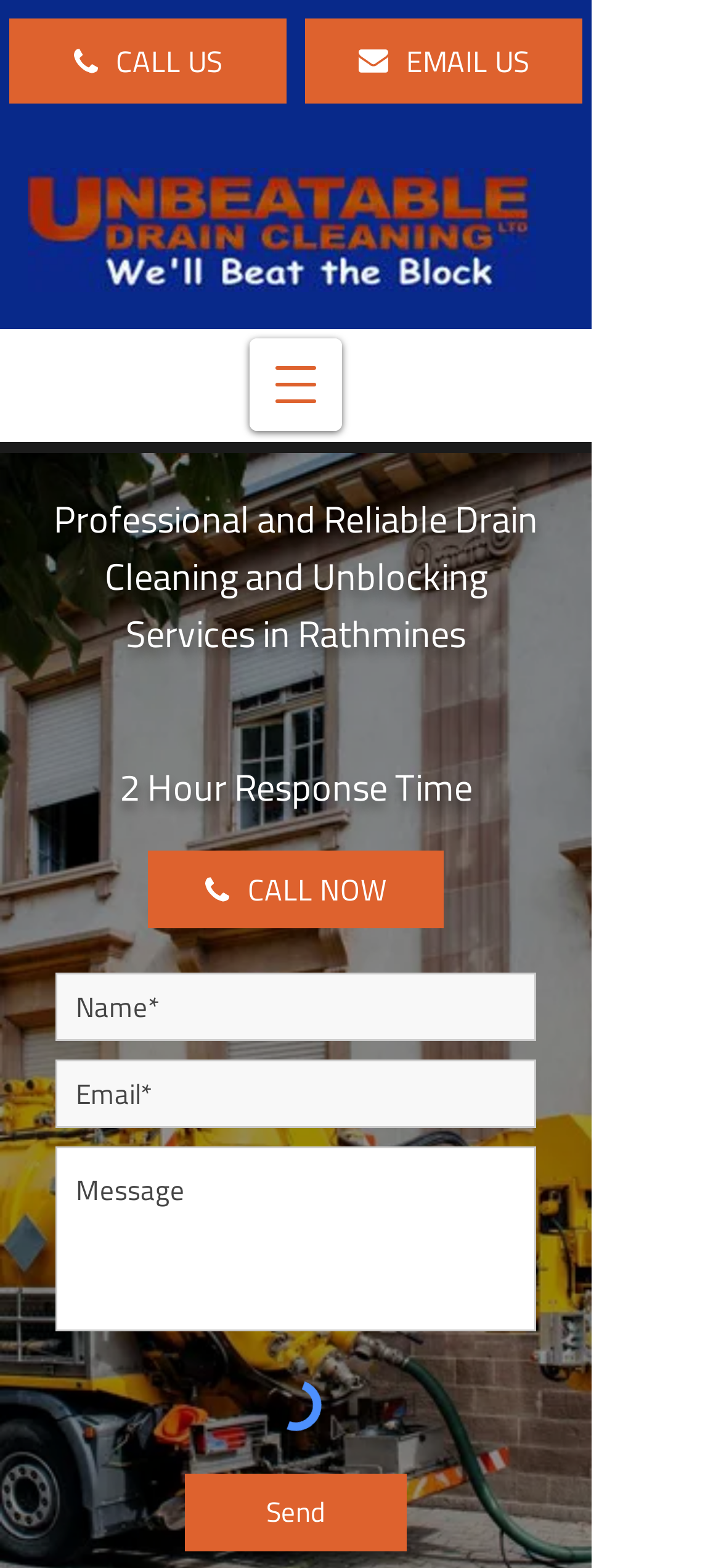Locate the bounding box coordinates of the UI element described by: "CALL US". Provide the coordinates as four float numbers between 0 and 1, formatted as [left, top, right, bottom].

[0.013, 0.012, 0.397, 0.066]